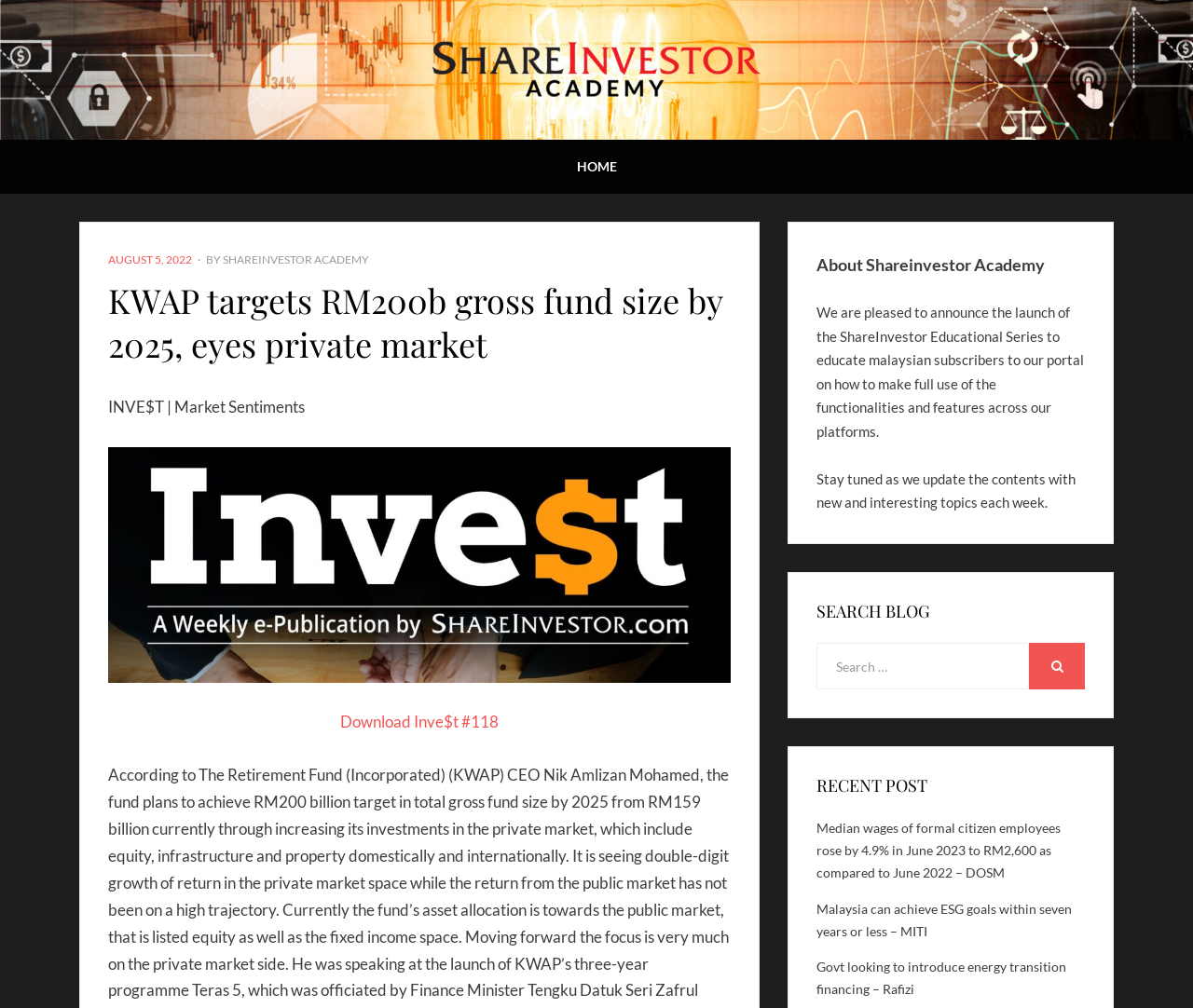Extract the text of the main heading from the webpage.

KWAP targets RM200b gross fund size by 2025, eyes private market 